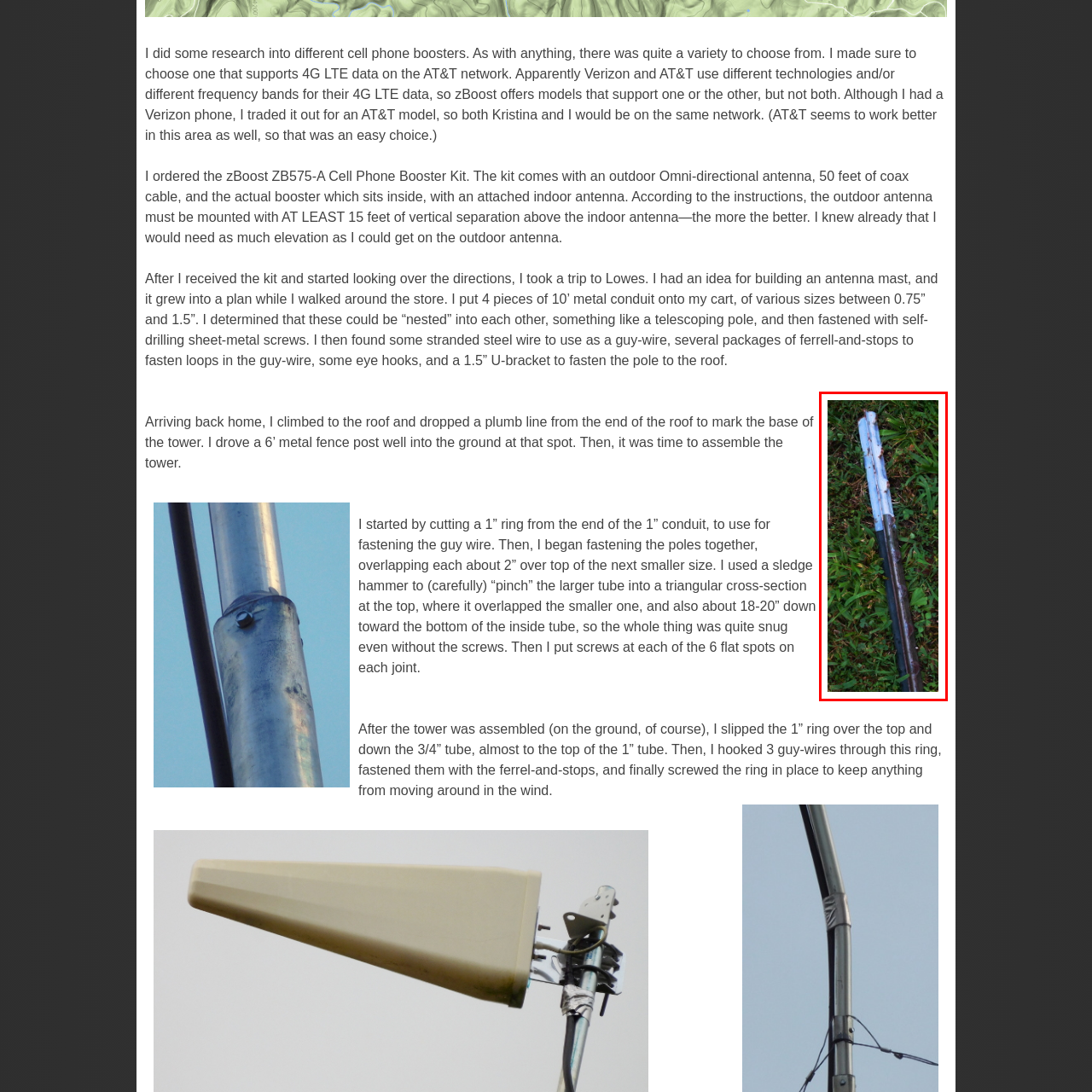What surrounds the fence post?
Observe the image within the red bounding box and respond to the question with a detailed answer, relying on the image for information.

The caption describes the setting where the installation took place, and it explicitly states that the fence post is surrounded by a lush green lawn, emphasizing the outdoor setting of the project.